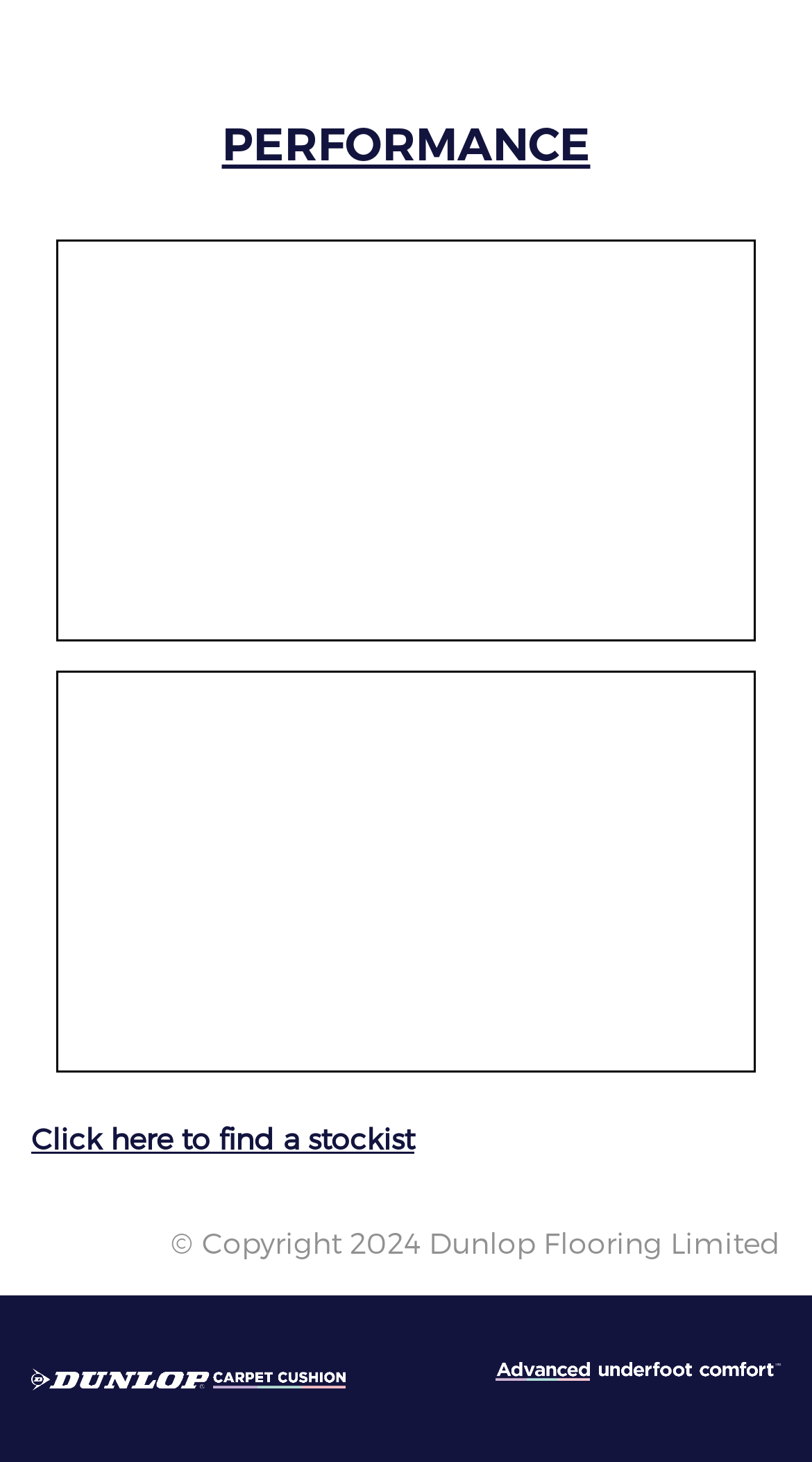What is the purpose of the link at the bottom of the page?
Based on the content of the image, thoroughly explain and answer the question.

The purpose of the link at the bottom of the page is to 'find a stockist', as indicated by the text 'Click here to find a stockist' associated with the link element.